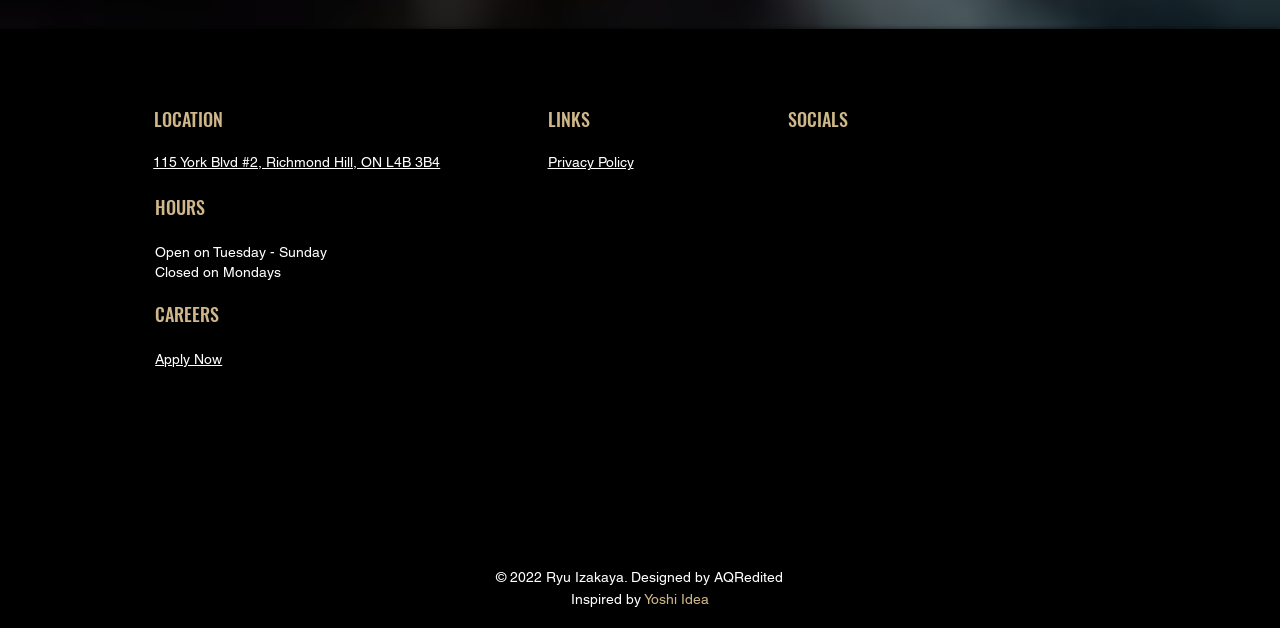Determine the bounding box coordinates of the element's region needed to click to follow the instruction: "Visit Instagram". Provide these coordinates as four float numbers between 0 and 1, formatted as [left, top, right, bottom].

[0.615, 0.246, 0.635, 0.285]